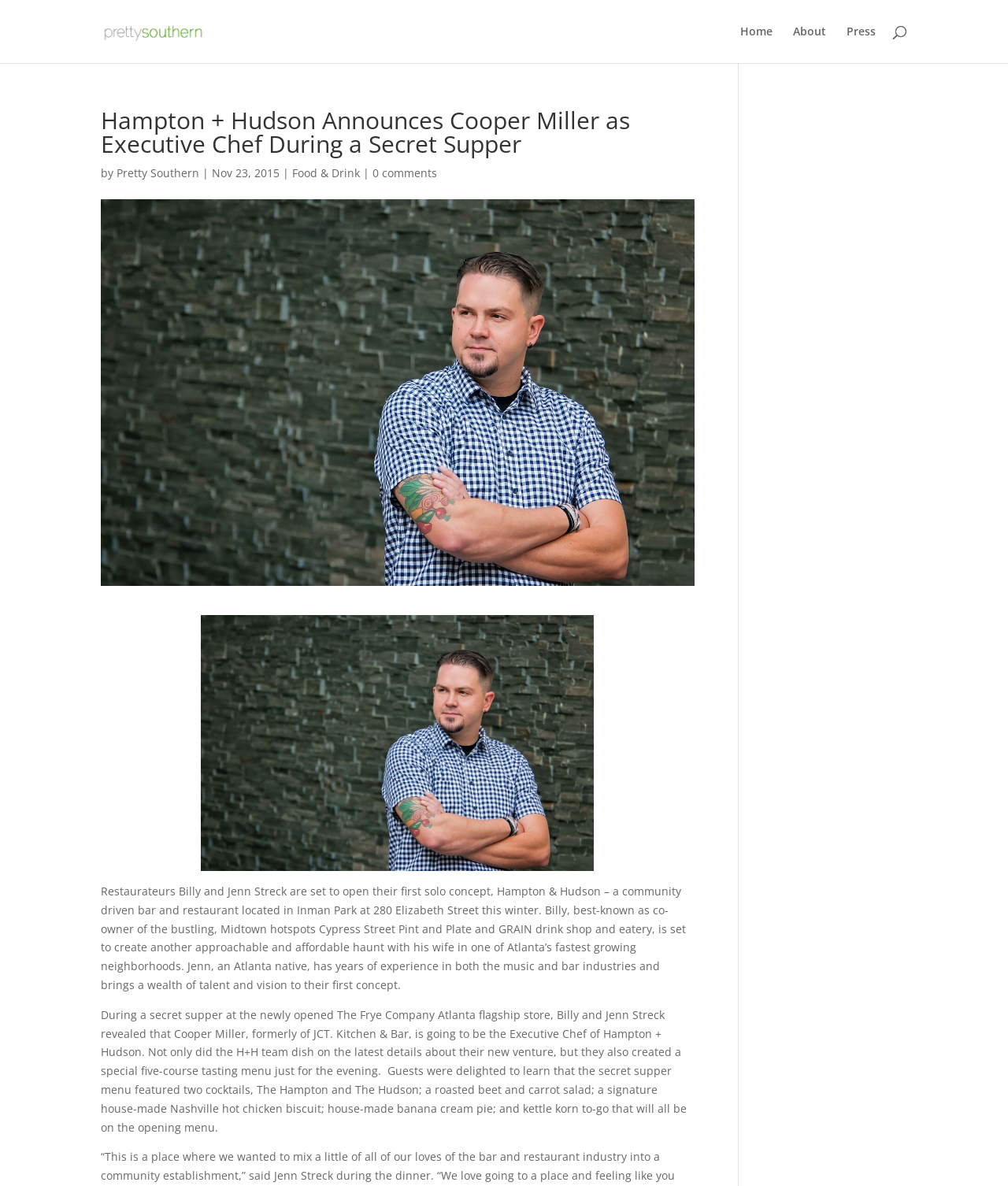Locate the coordinates of the bounding box for the clickable region that fulfills this instruction: "View the 'Pretty Southern' page".

[0.103, 0.019, 0.201, 0.032]